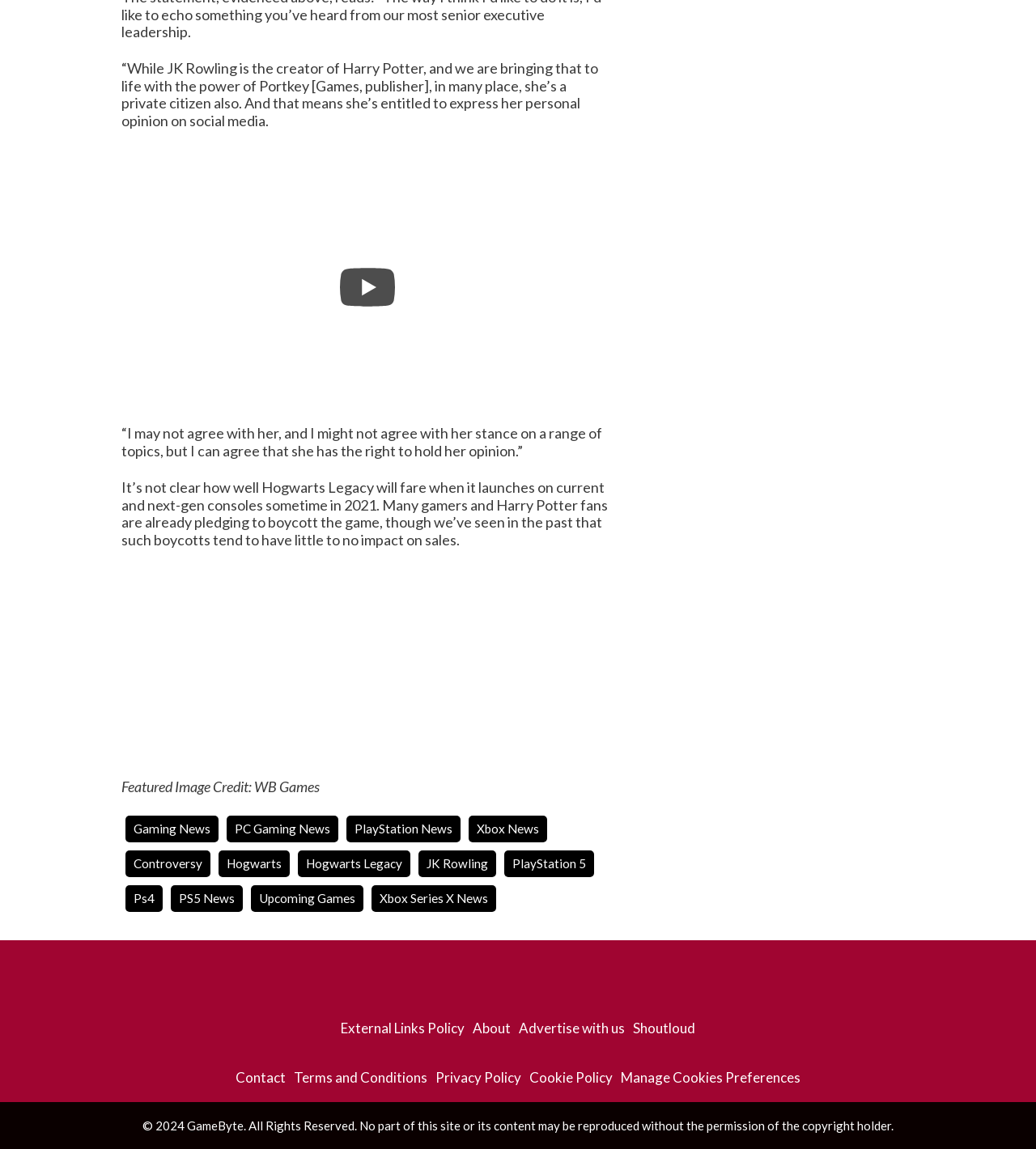What is the topic of the article?
Craft a detailed and extensive response to the question.

The topic of the article can be inferred from the quotes mentioned in the article, which are related to JK Rowling, the creator of Harry Potter, and the upcoming game Hogwarts Legacy.